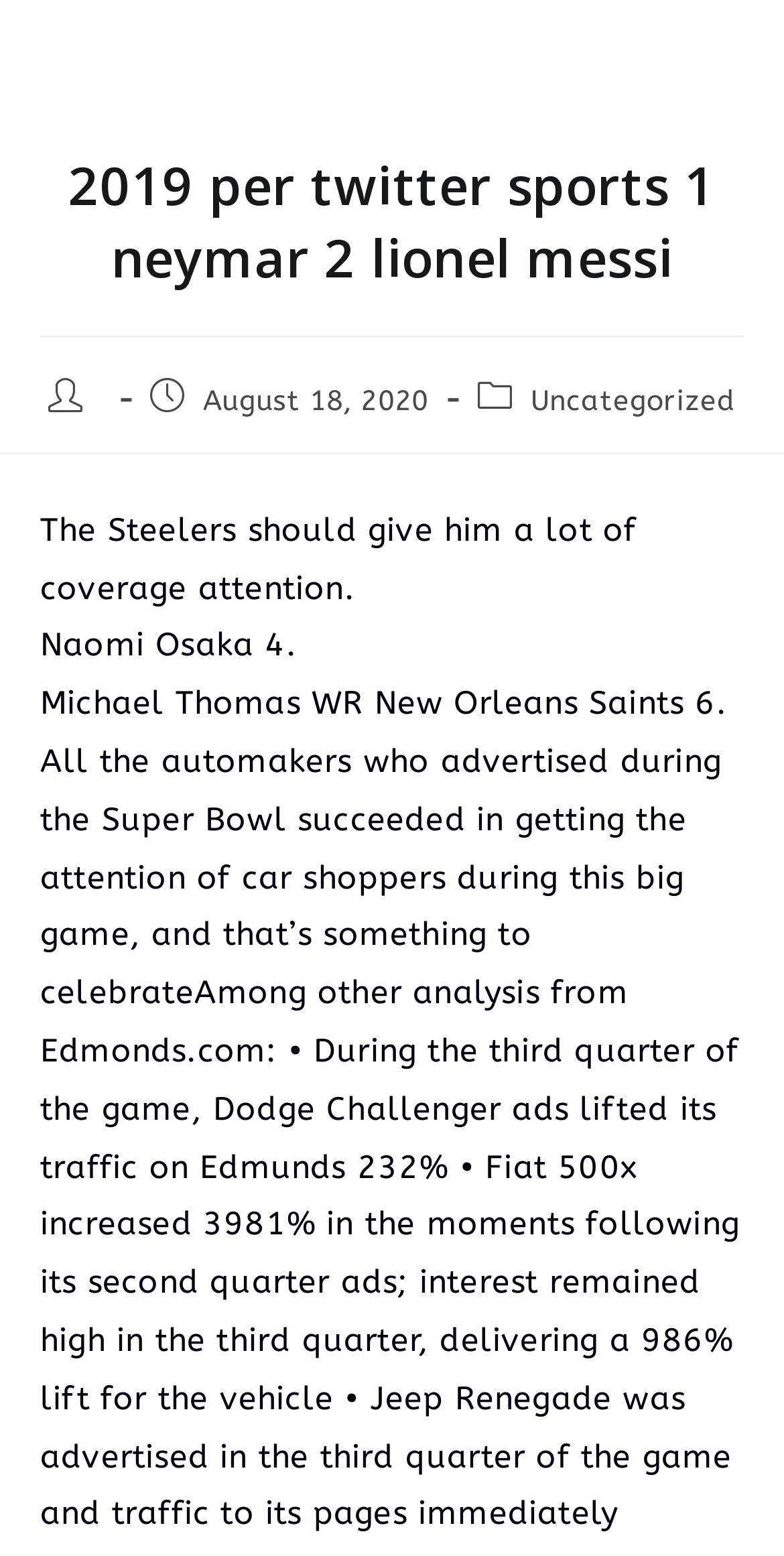Please specify the bounding box coordinates in the format (top-left x, top-left y, bottom-right x, bottom-right y), with values ranging from 0 to 1. Identify the bounding box for the UI component described as follows: Syracuse Metal Roofing

[0.05, 0.029, 0.735, 0.057]